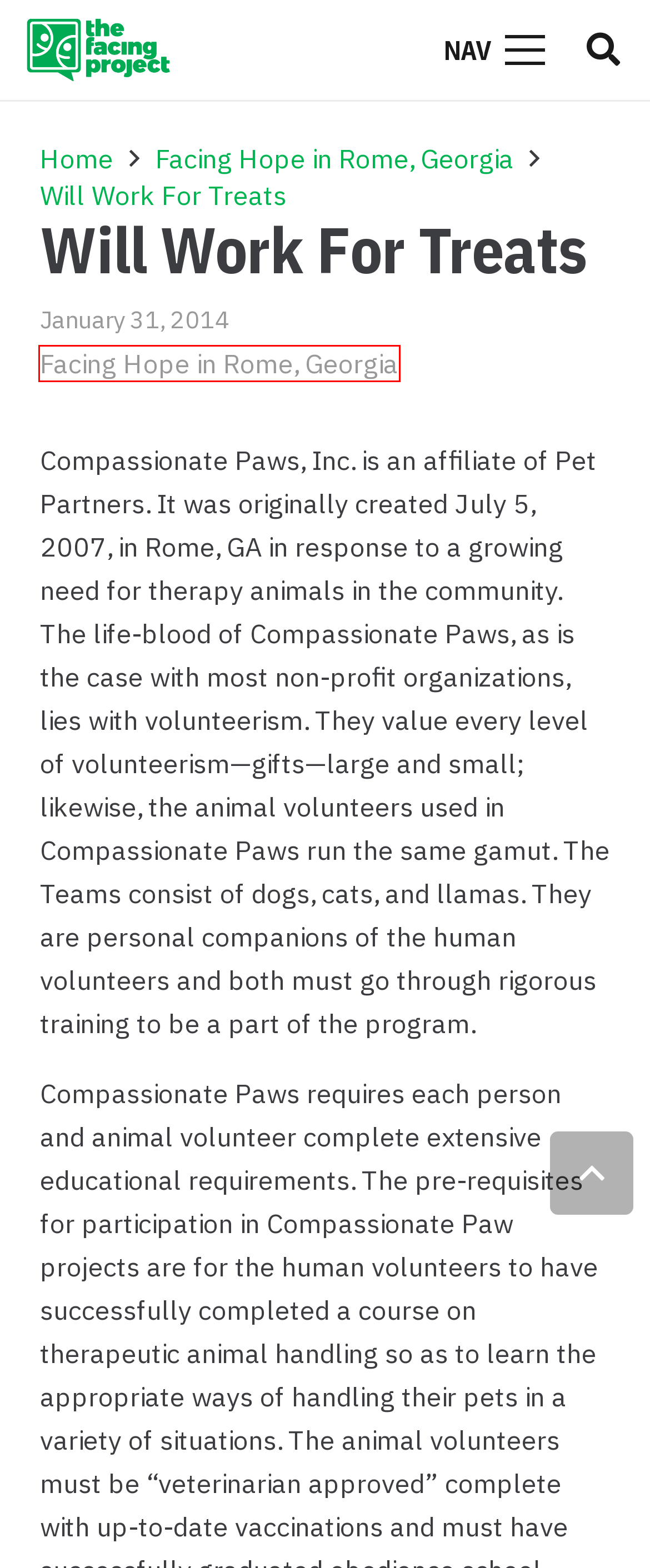Review the screenshot of a webpage that includes a red bounding box. Choose the webpage description that best matches the new webpage displayed after clicking the element within the bounding box. Here are the candidates:
A. Contact - Facing Project
B. barbourville Archives - Facing Project
C. The Long Road Home - Facing Project
D. facing stories Archives - Facing Project
E. Facing Project - Change the World with Your Words
F. addiction Archives - Facing Project
G. ball state university Archives - Facing Project
H. Facing Hope in Rome, Georgia Archives - Facing Project

H